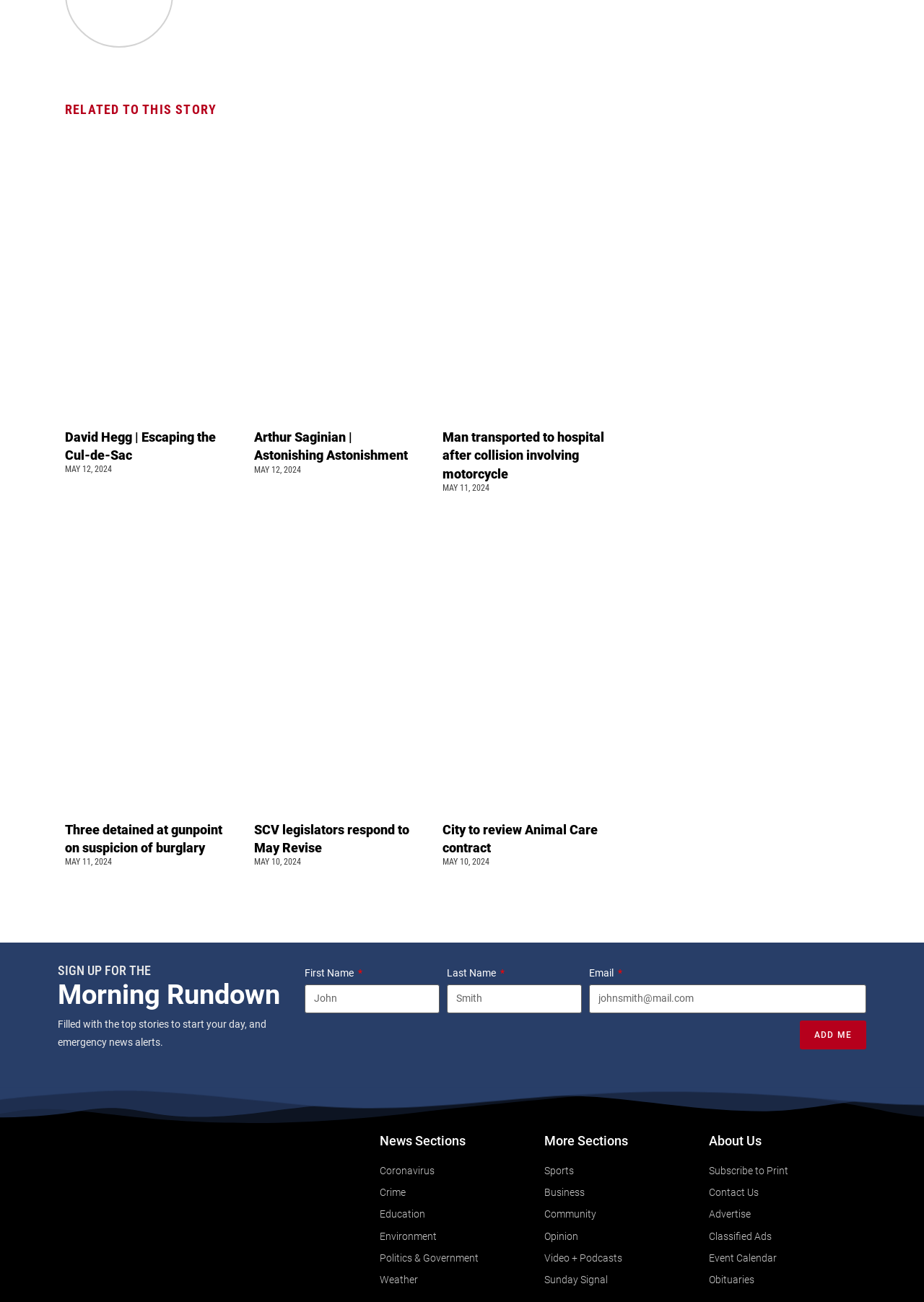Identify the bounding box coordinates for the UI element described as: "Politics & Government".

[0.411, 0.959, 0.589, 0.973]